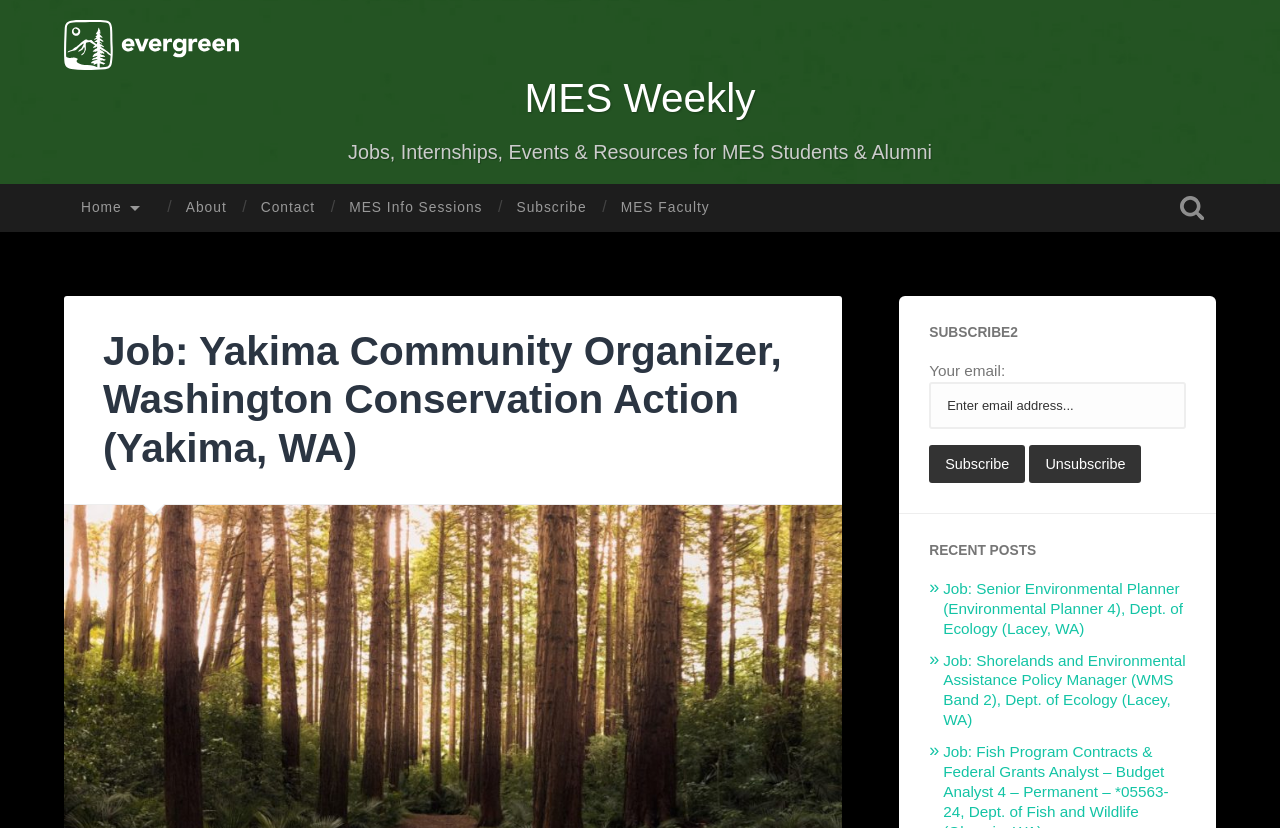How many links are there in the navigation menu?
Refer to the screenshot and respond with a concise word or phrase.

6